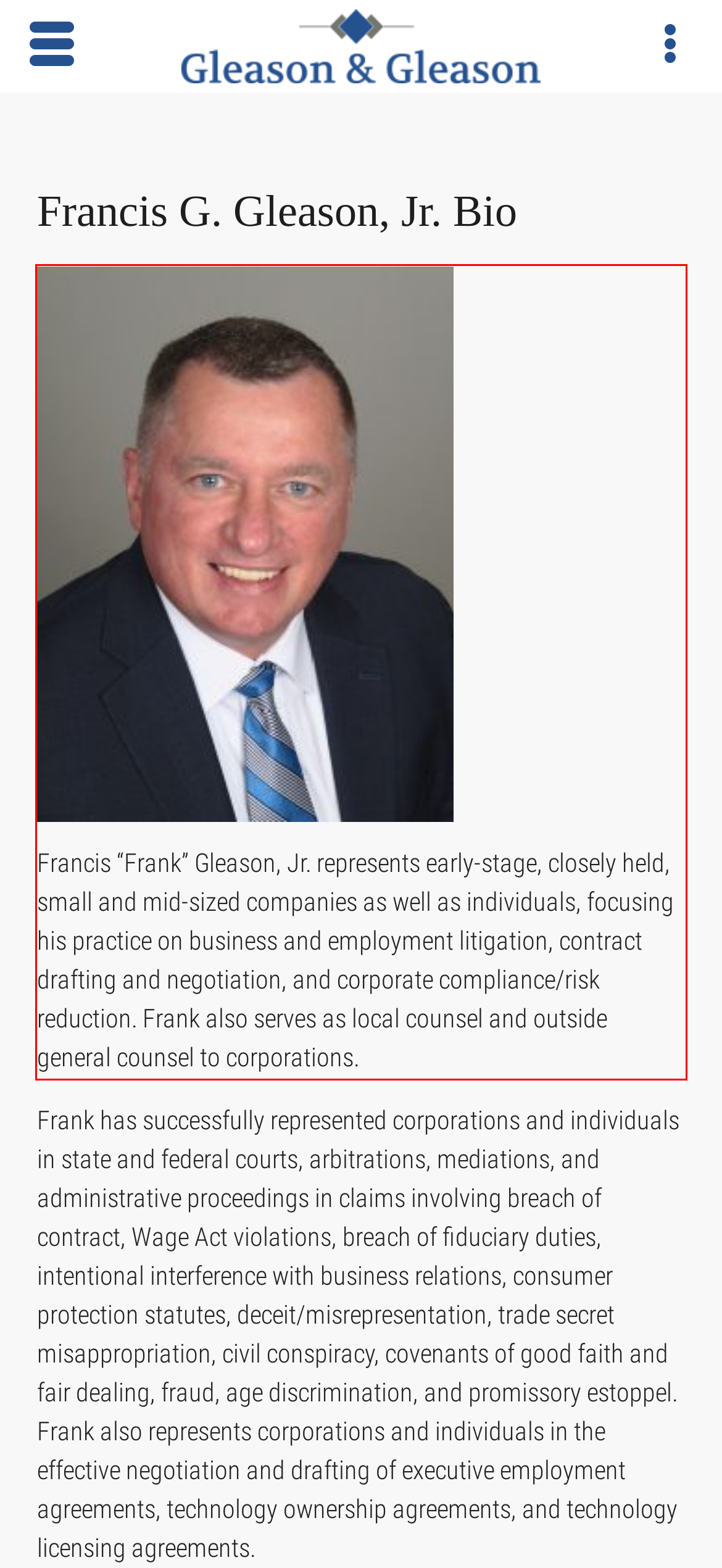Your task is to recognize and extract the text content from the UI element enclosed in the red bounding box on the webpage screenshot.

Francis “Frank” Gleason, Jr. represents early-stage, closely held, small and mid-sized companies as well as individuals, focusing his practice on business and employment litigation, contract drafting and negotiation, and corporate compliance/risk reduction. Frank also serves as local counsel and outside general counsel to corporations.